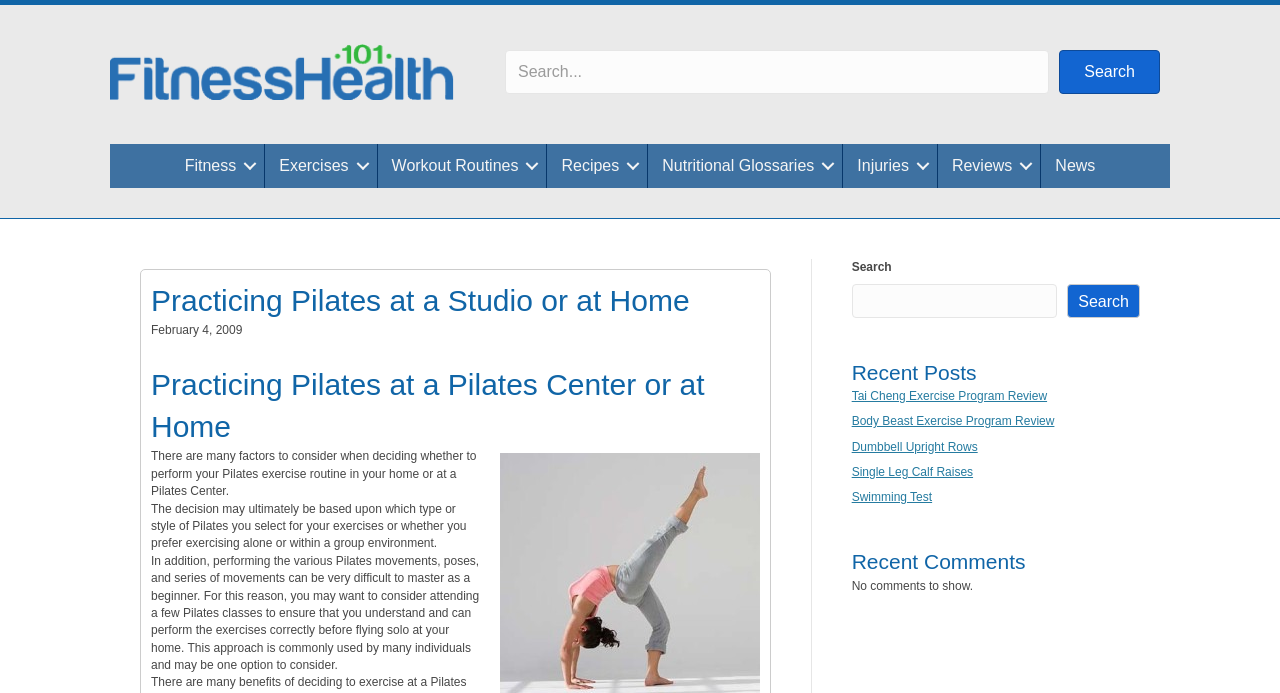Can you show the bounding box coordinates of the region to click on to complete the task described in the instruction: "Search for Pilates exercises"?

[0.395, 0.072, 0.82, 0.136]